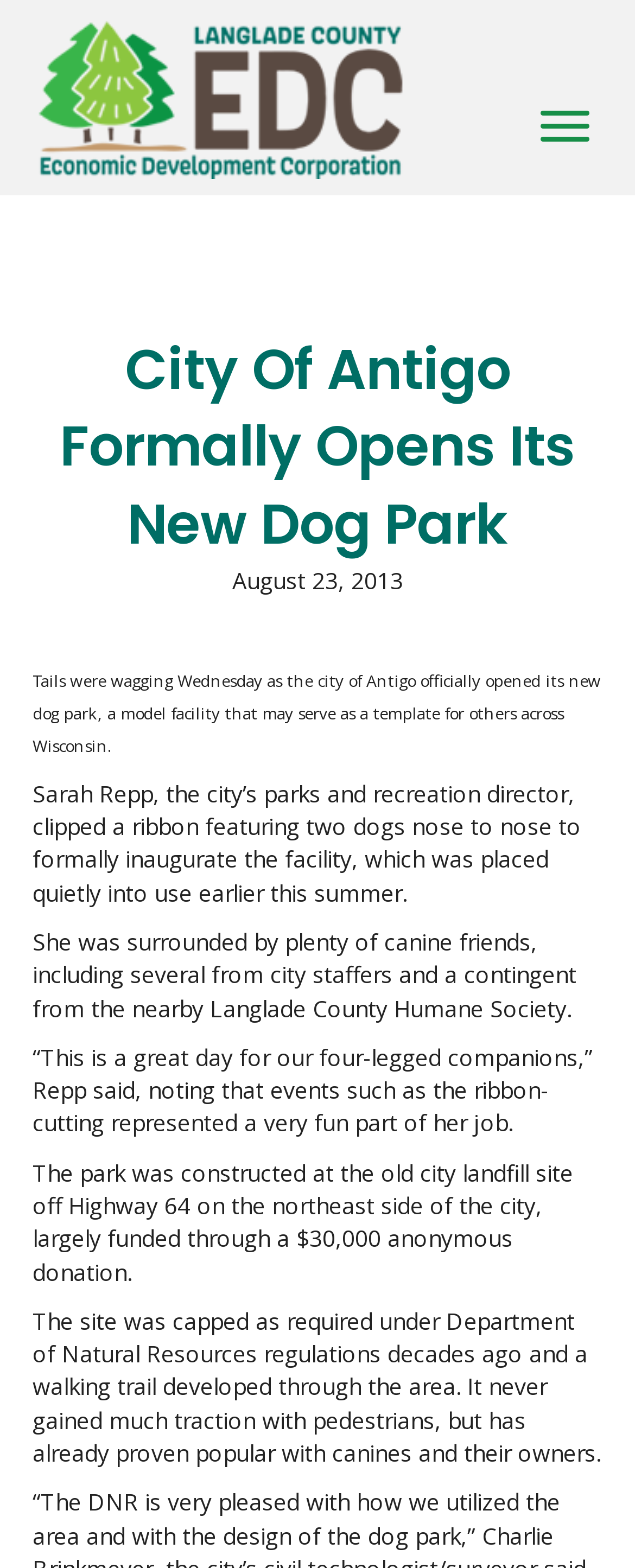What is the city where the new dog park is located?
Ensure your answer is thorough and detailed.

I determined the answer by reading the text content of the webpage, specifically the sentence 'Tails were wagging Wednesday as the city of Antigo officially opened its new dog park...'. This sentence clearly states that the city where the new dog park is located is Antigo.